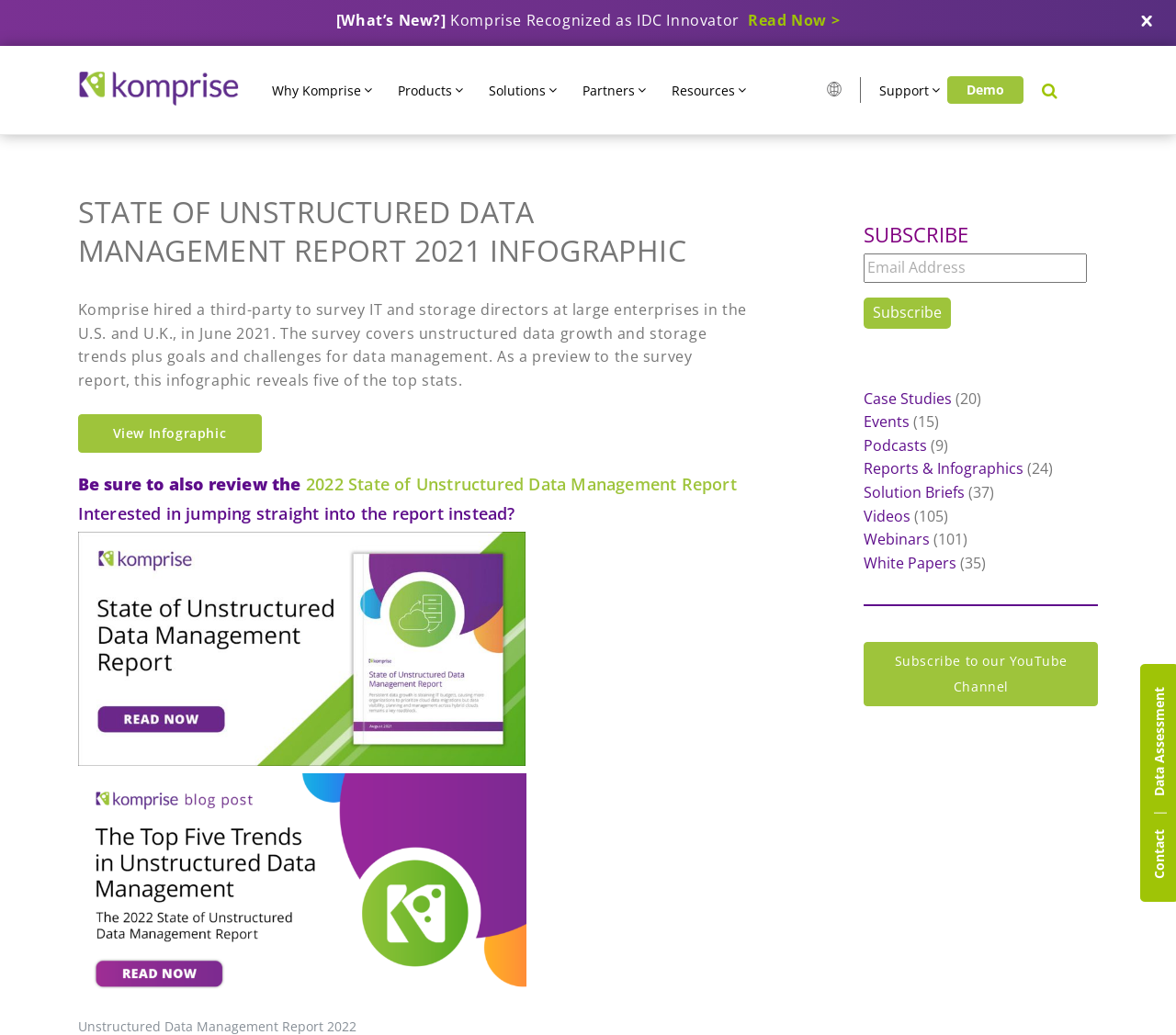Locate the bounding box of the UI element defined by this description: "parent_node: Search for: value="Search"". The coordinates should be given as four float numbers between 0 and 1, formatted as [left, top, right, bottom].

[0.886, 0.073, 0.899, 0.101]